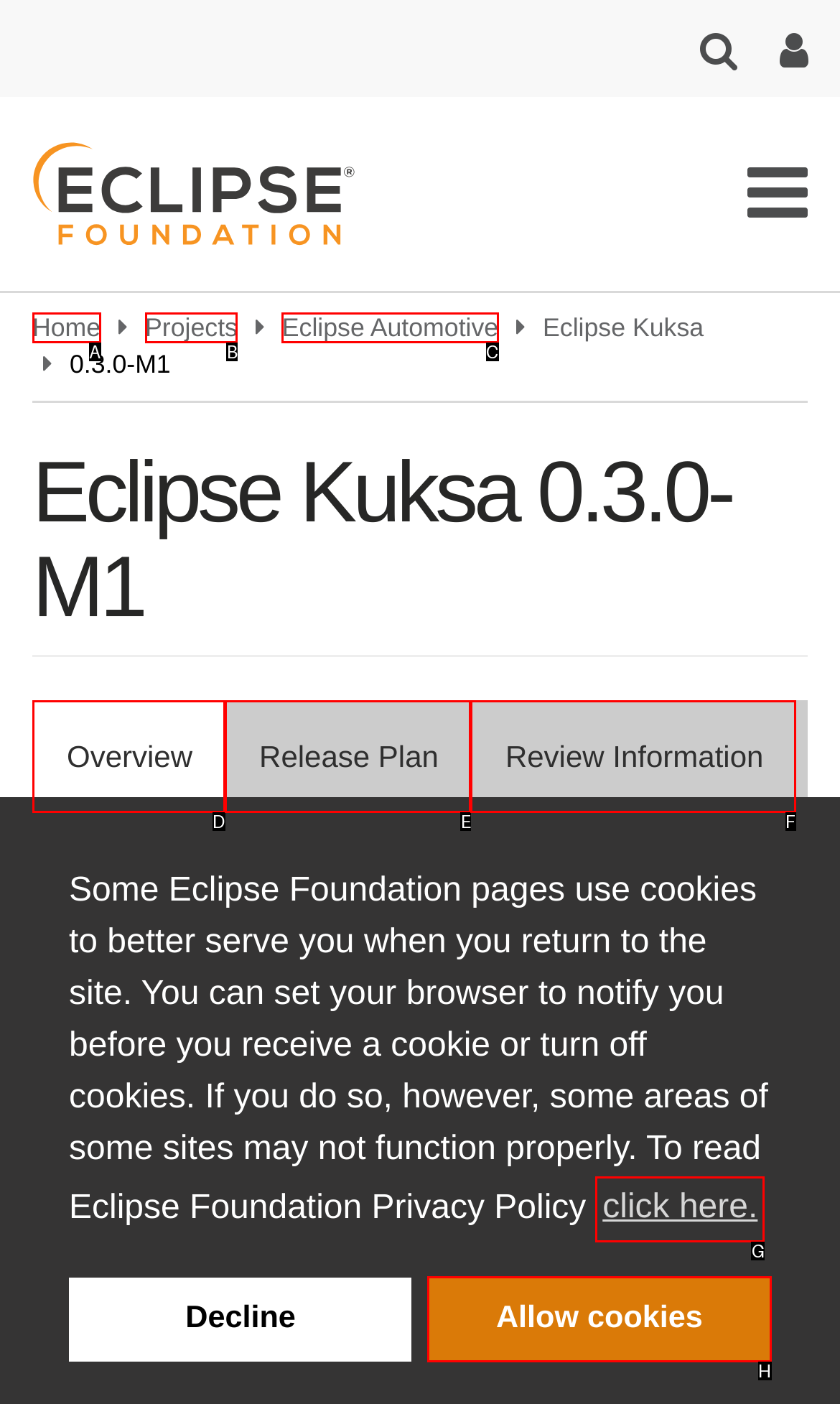From the choices given, find the HTML element that matches this description: click here.. Answer with the letter of the selected option directly.

G